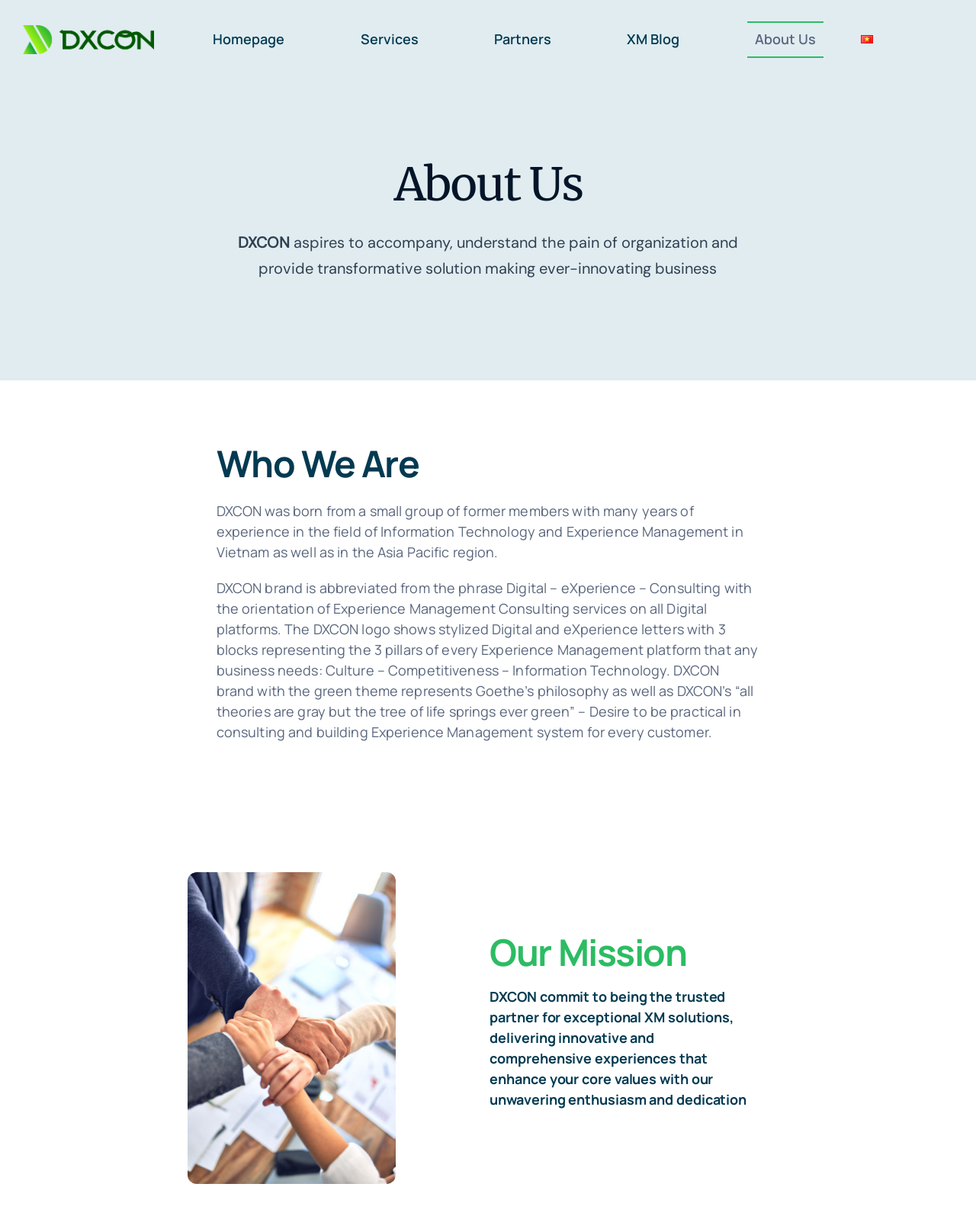Using the provided element description: "Partners", identify the bounding box coordinates. The coordinates should be four floats between 0 and 1 in the order [left, top, right, bottom].

[0.498, 0.017, 0.572, 0.047]